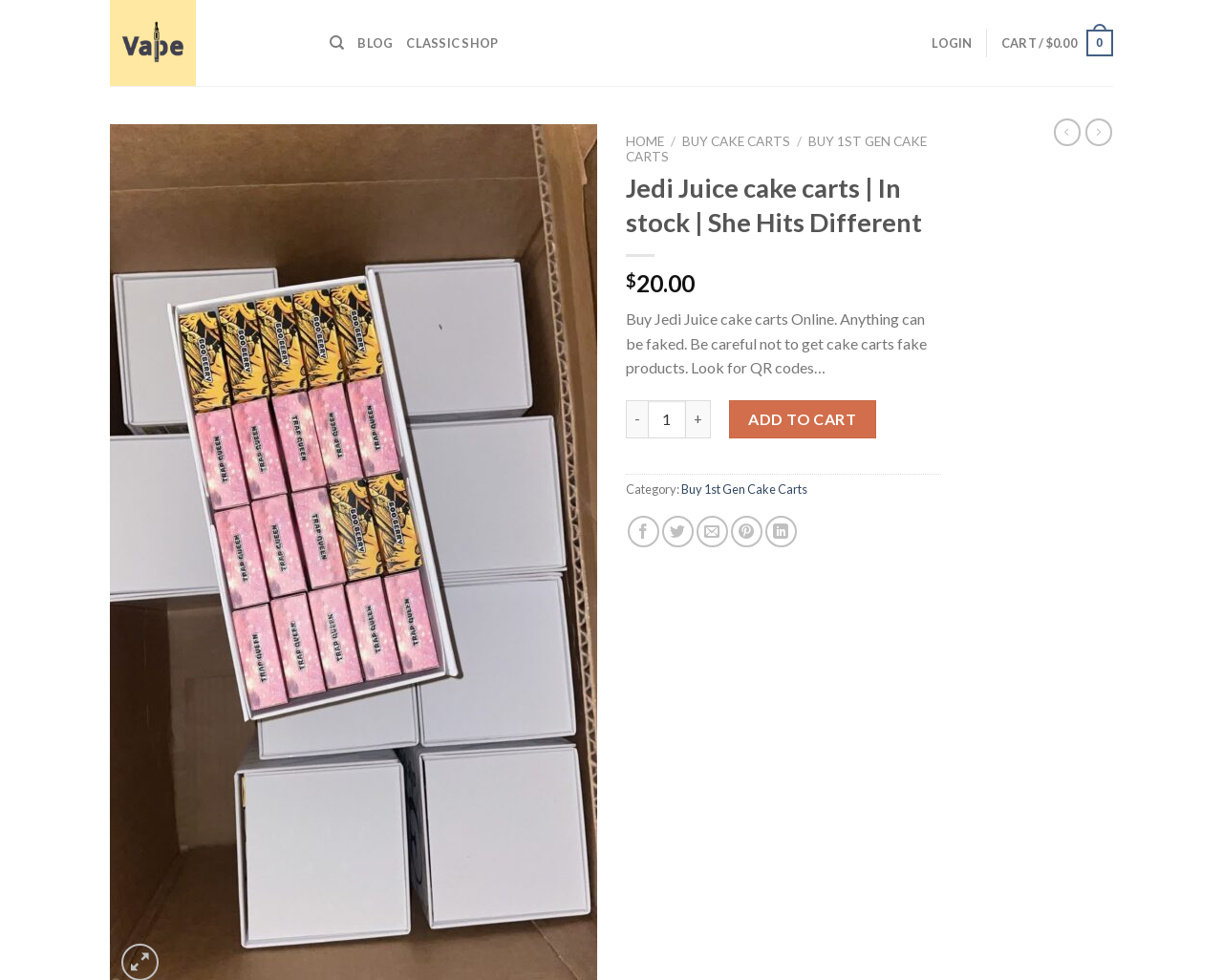Determine the main heading of the webpage and generate its text.

Jedi Juice cake carts | In stock | She Hits Different